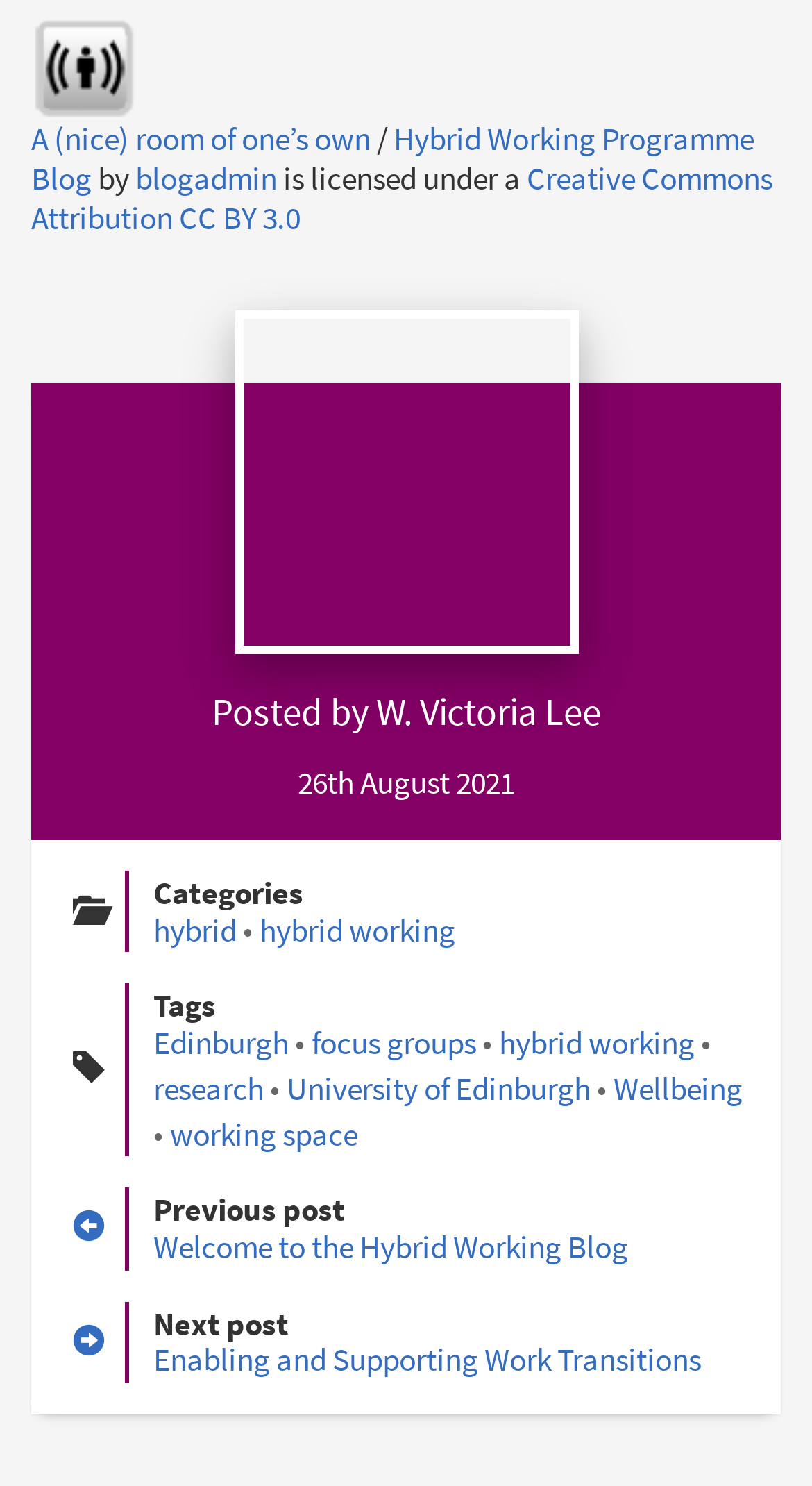Give the bounding box coordinates for this UI element: "Hybrid Working Programme Blog". The coordinates should be four float numbers between 0 and 1, arranged as [left, top, right, bottom].

[0.038, 0.08, 0.928, 0.133]